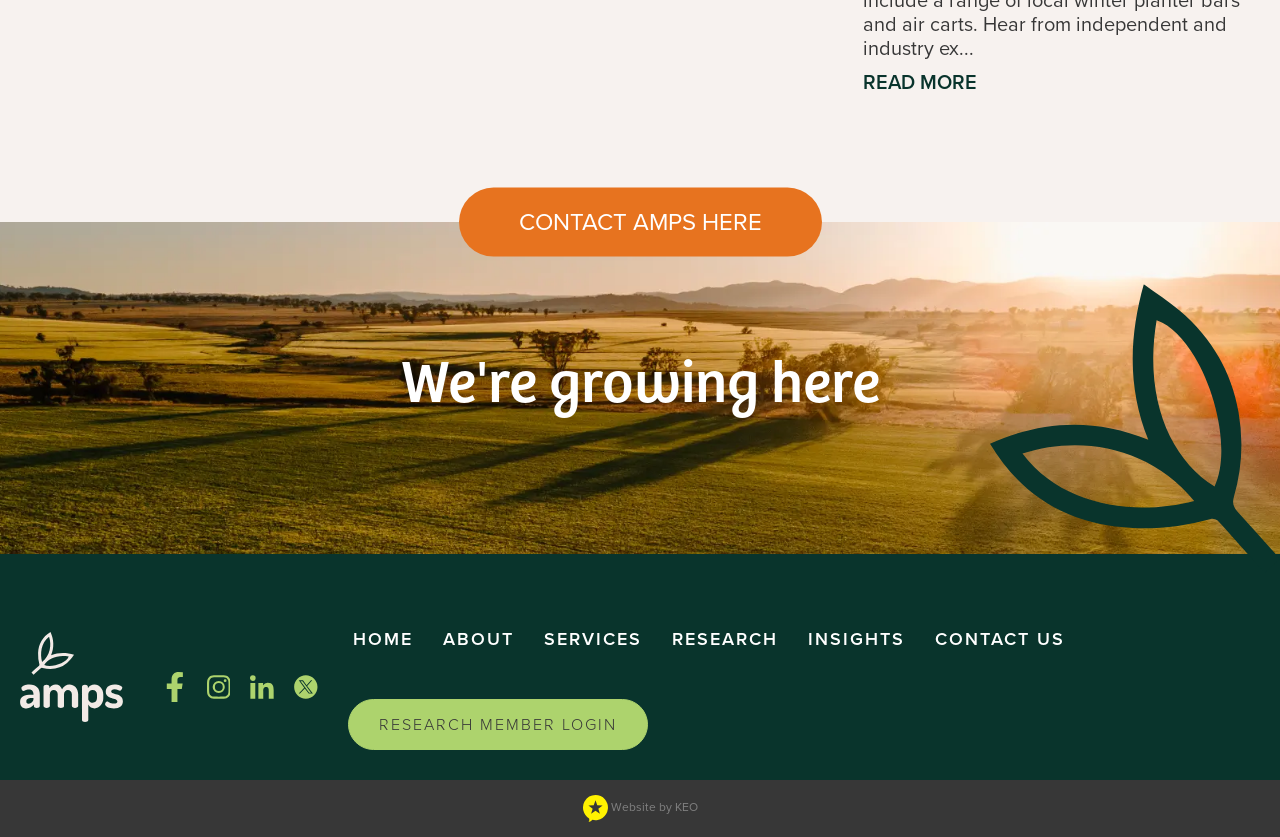Provide the bounding box coordinates of the section that needs to be clicked to accomplish the following instruction: "Click on READ MORE."

[0.674, 0.084, 0.764, 0.122]